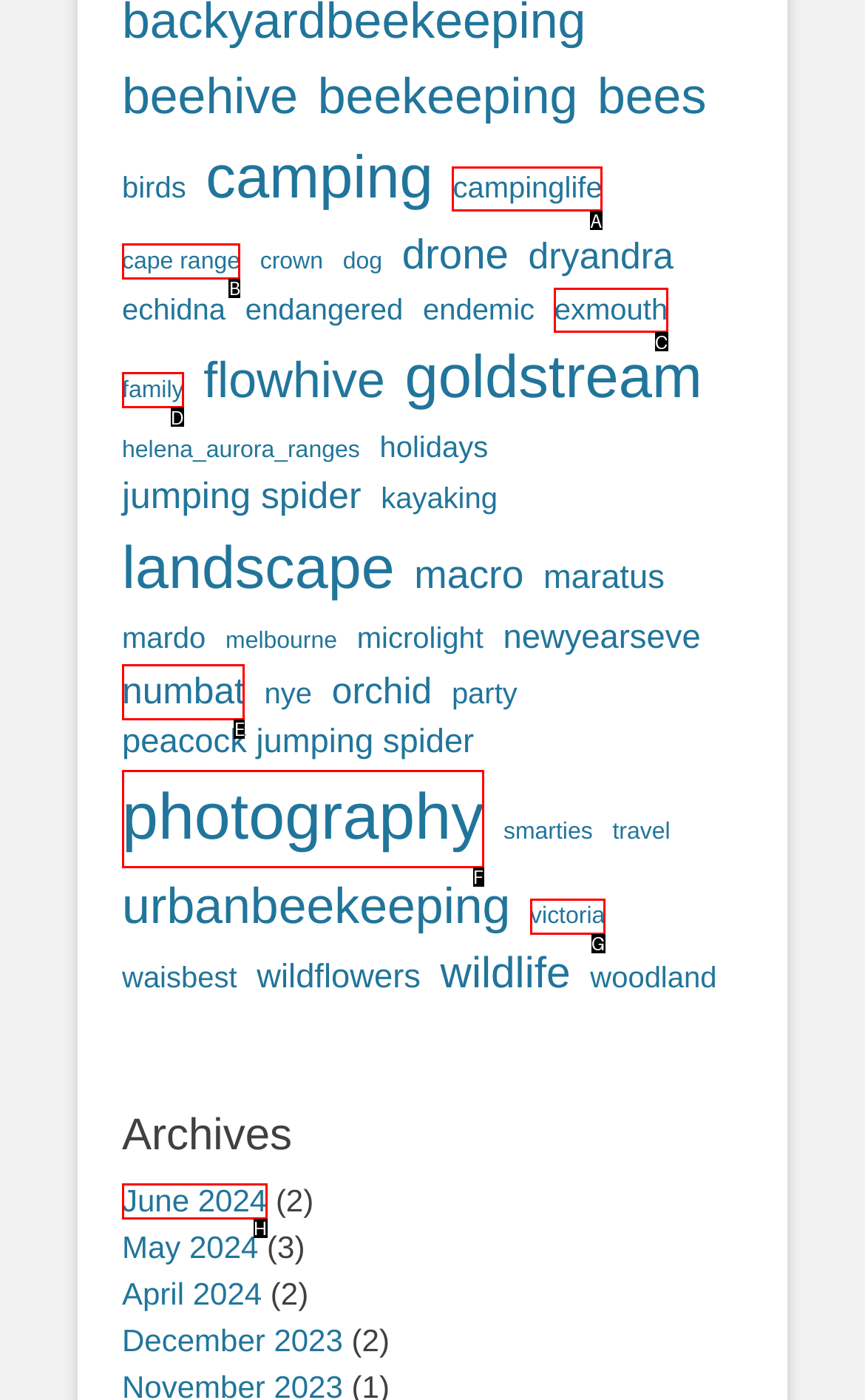Determine which UI element I need to click to achieve the following task: view camping life Provide your answer as the letter of the selected option.

A